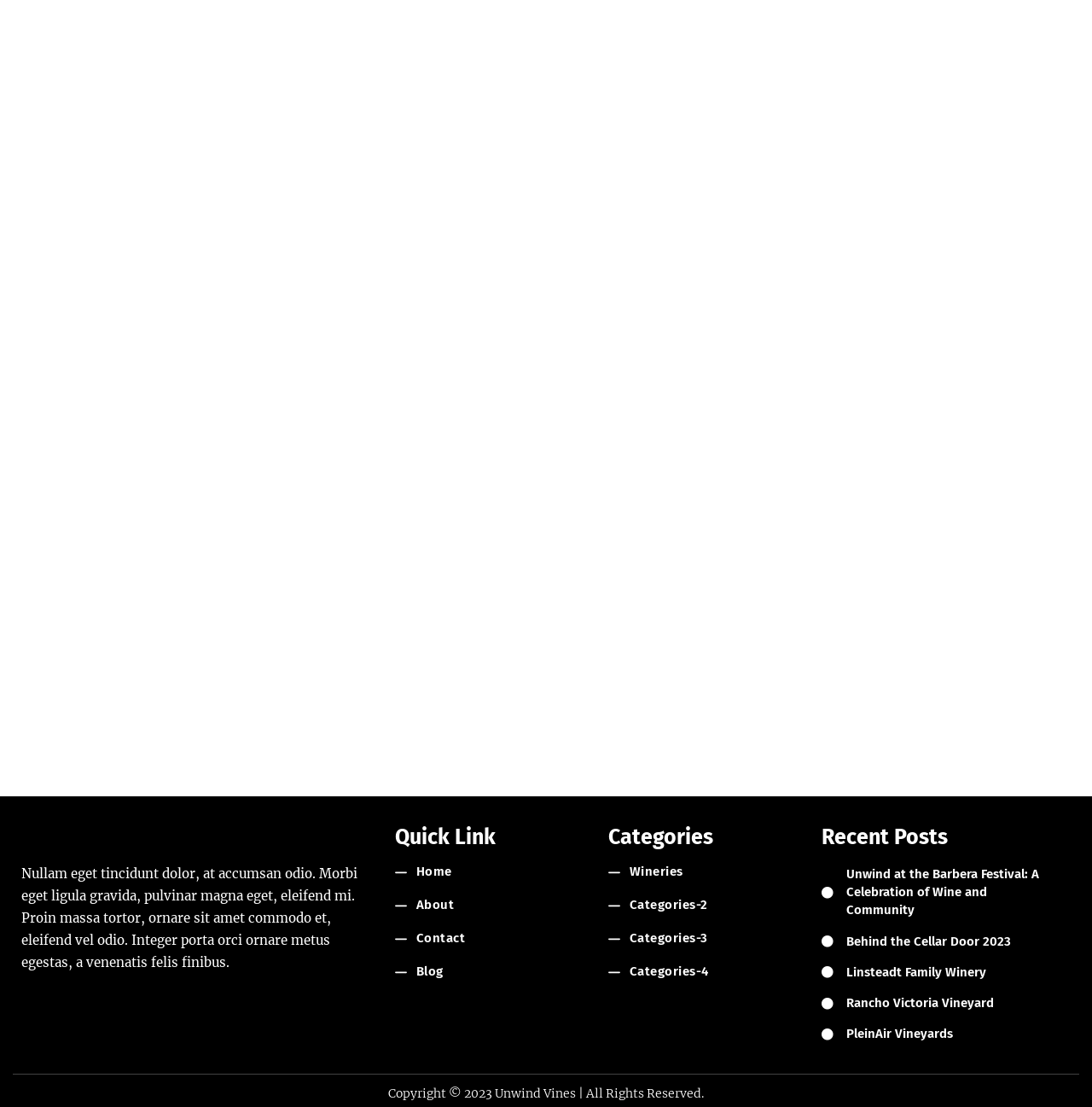Extract the bounding box of the UI element described as: "Behind the Cellar Door 2023".

[0.752, 0.842, 0.925, 0.859]